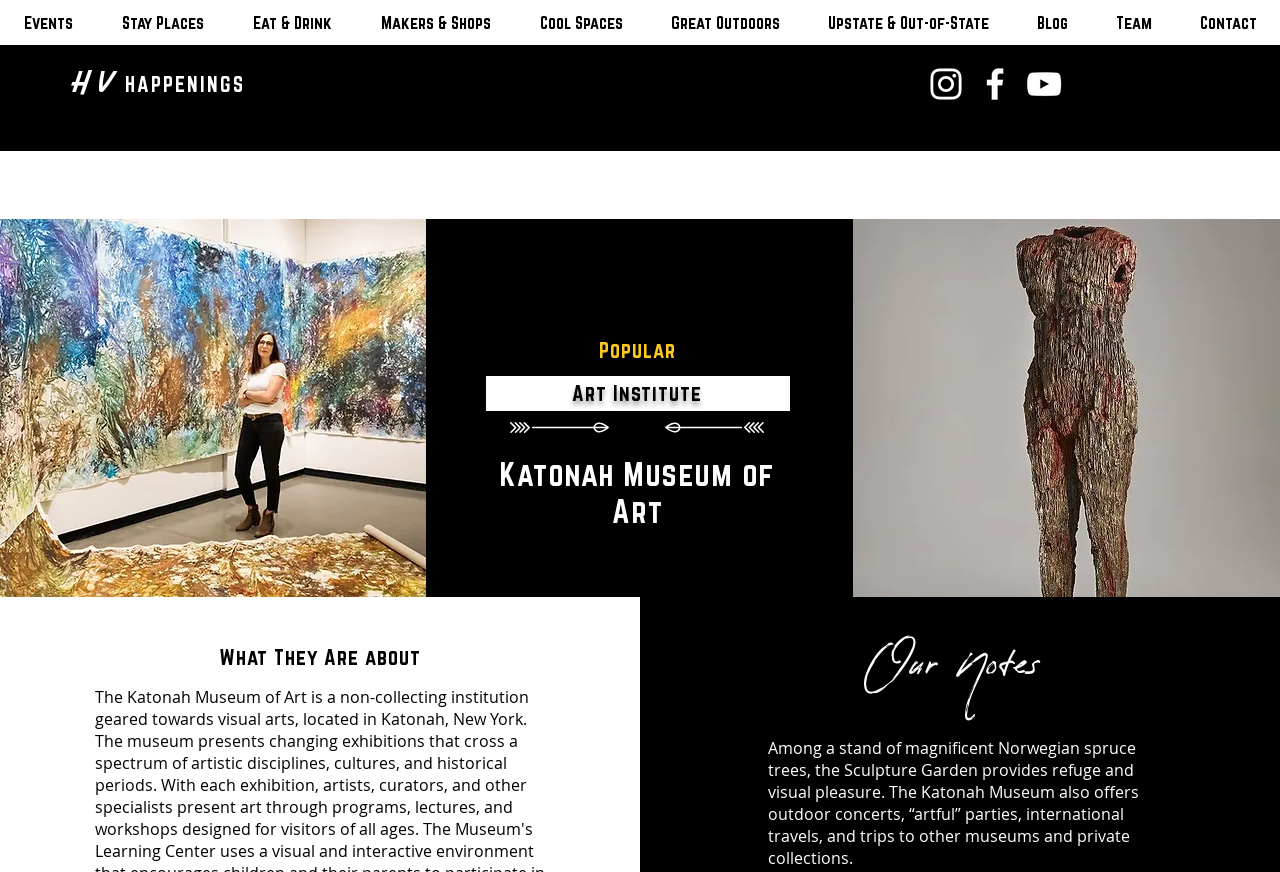Describe the entire webpage, focusing on both content and design.

The webpage is about the Katonah Museum of Art, a non-collecting institution focused on visual arts. At the top, there is a navigation bar with links to various sections, including "Events", "Stay Places", "Eat & Drink", and more. Below the navigation bar, there is a large heading "H V HAPPENINGS" with a link to the same title.

On the right side of the page, there is a social bar with links to the museum's Instagram, Facebook, and YouTube accounts, each accompanied by an image. Below the social bar, there are several headings, including "Popular", "Art Institute", "Katonah Museum of Art", and "What They Are about".

The main content of the page is a paragraph describing the museum, stating that it is a non-collecting institution geared towards visual arts, located in Katonah, New York. The paragraph also mentions that the museum presents changing exhibitions that cross a spectrum of artistic disciplines, cultures, and historical periods.

Further down the page, there is another heading "Our Notes" followed by a paragraph describing the museum's Sculpture Garden, which provides refuge and visual pleasure among Norwegian spruce trees. The paragraph also mentions that the museum offers outdoor concerts, parties, international travels, and trips to other museums and private collections.